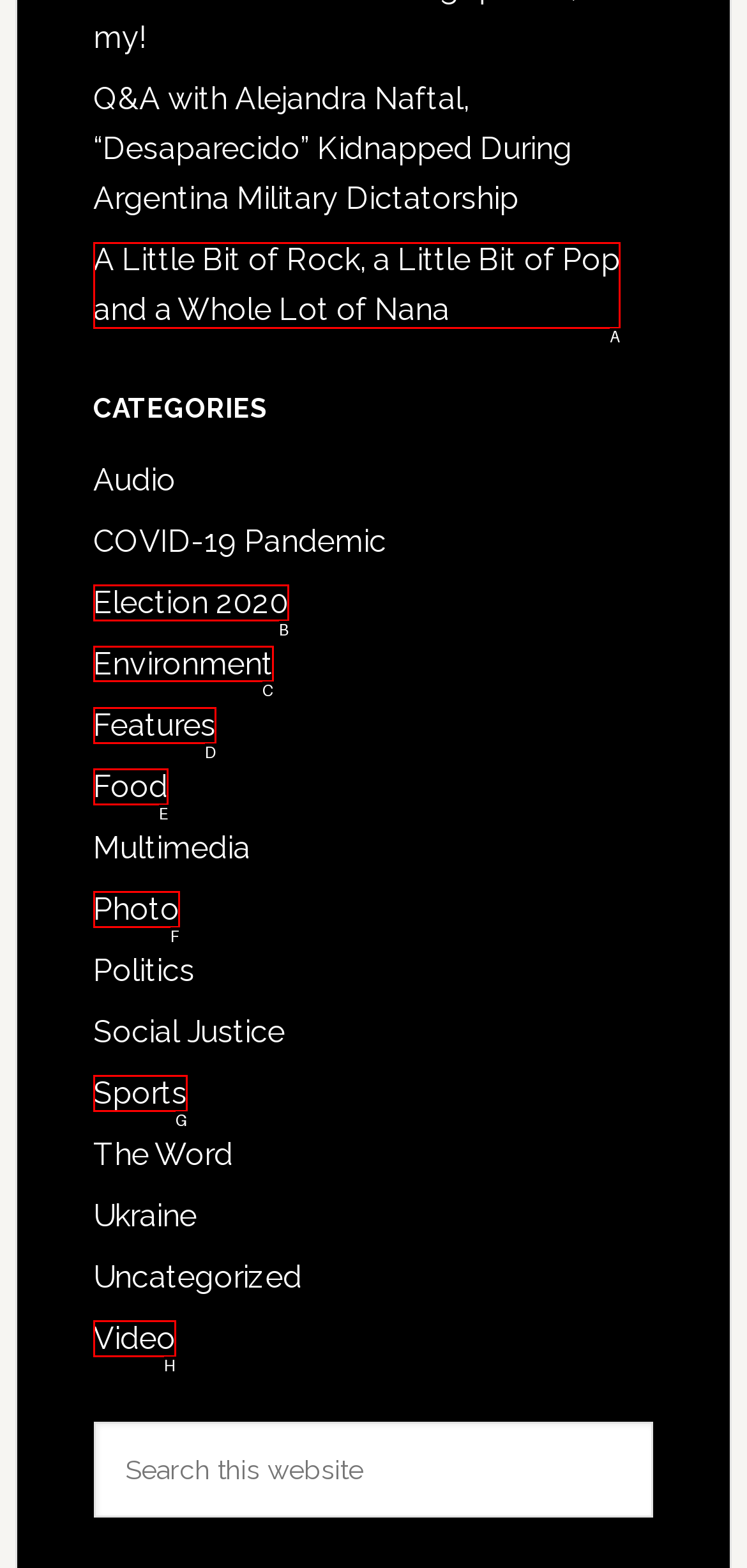Tell me which option I should click to complete the following task: check the blog Answer with the option's letter from the given choices directly.

None